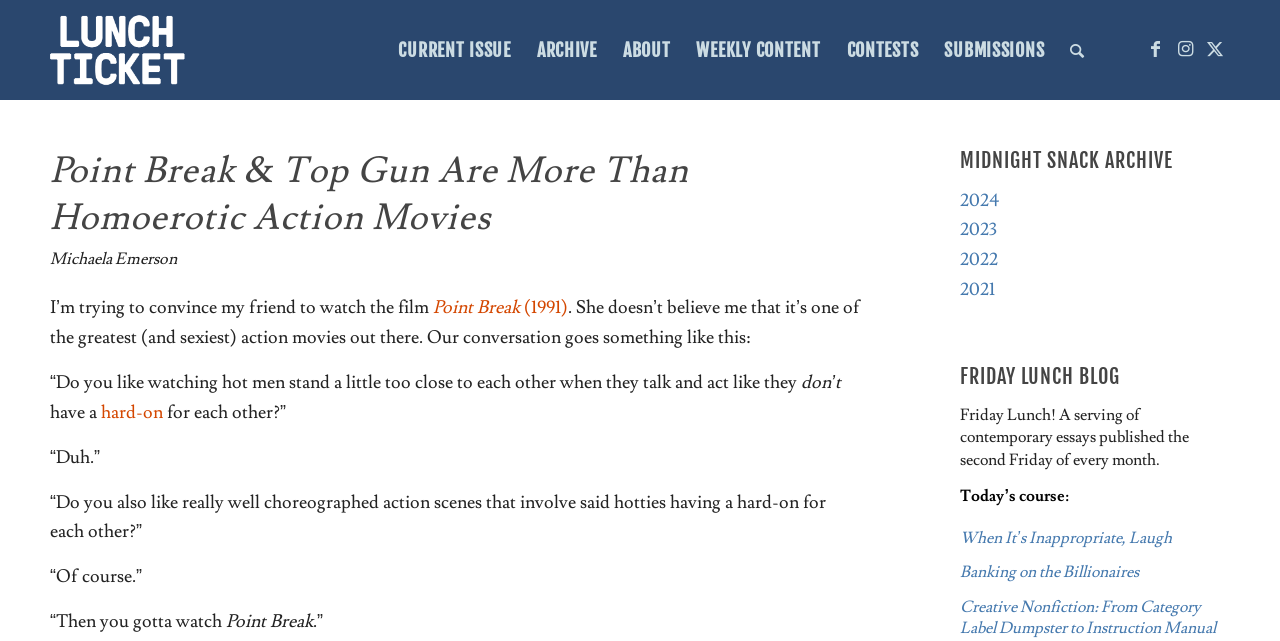Please find the bounding box coordinates of the section that needs to be clicked to achieve this instruction: "Search for something".

[0.826, 0.0, 0.858, 0.156]